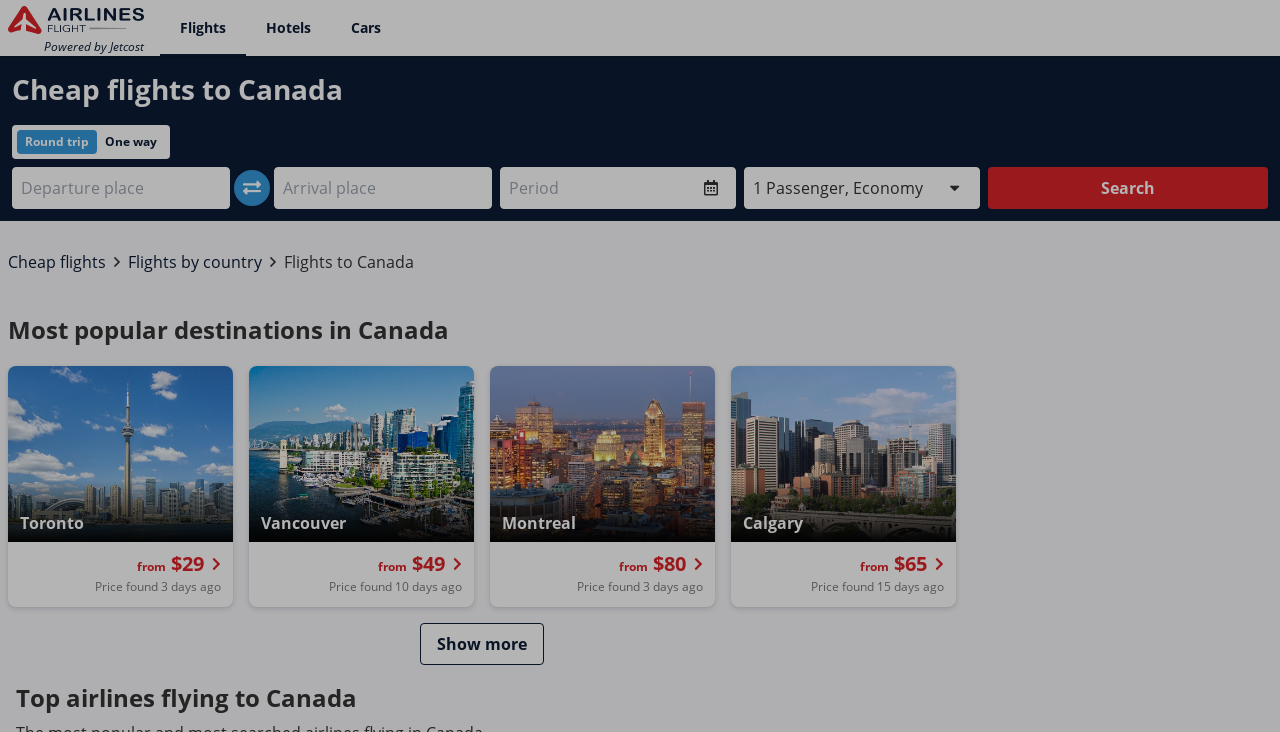Identify the webpage's primary heading and generate its text.

We value your privacy